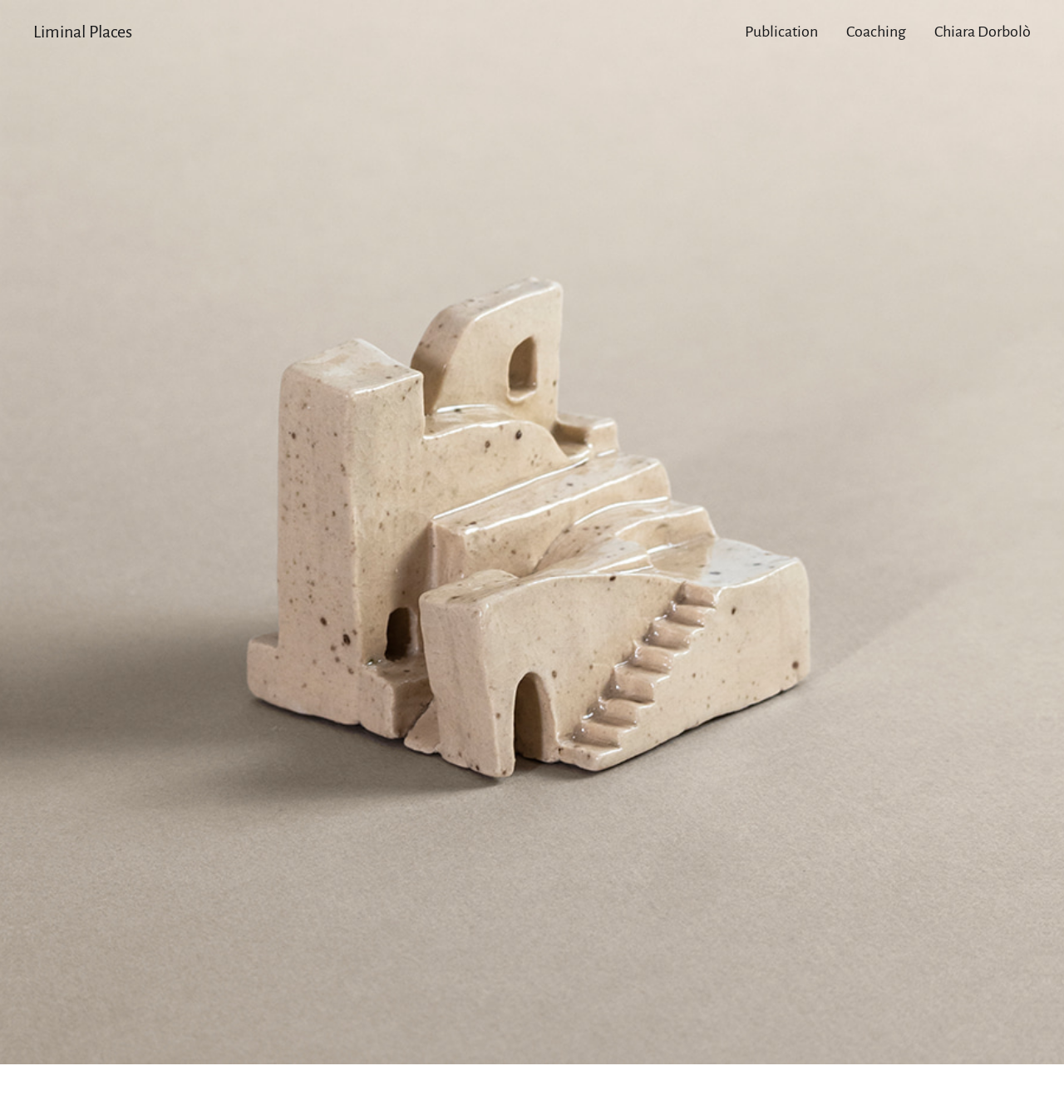Please find the main title text of this webpage.

Am I Still an Architect?